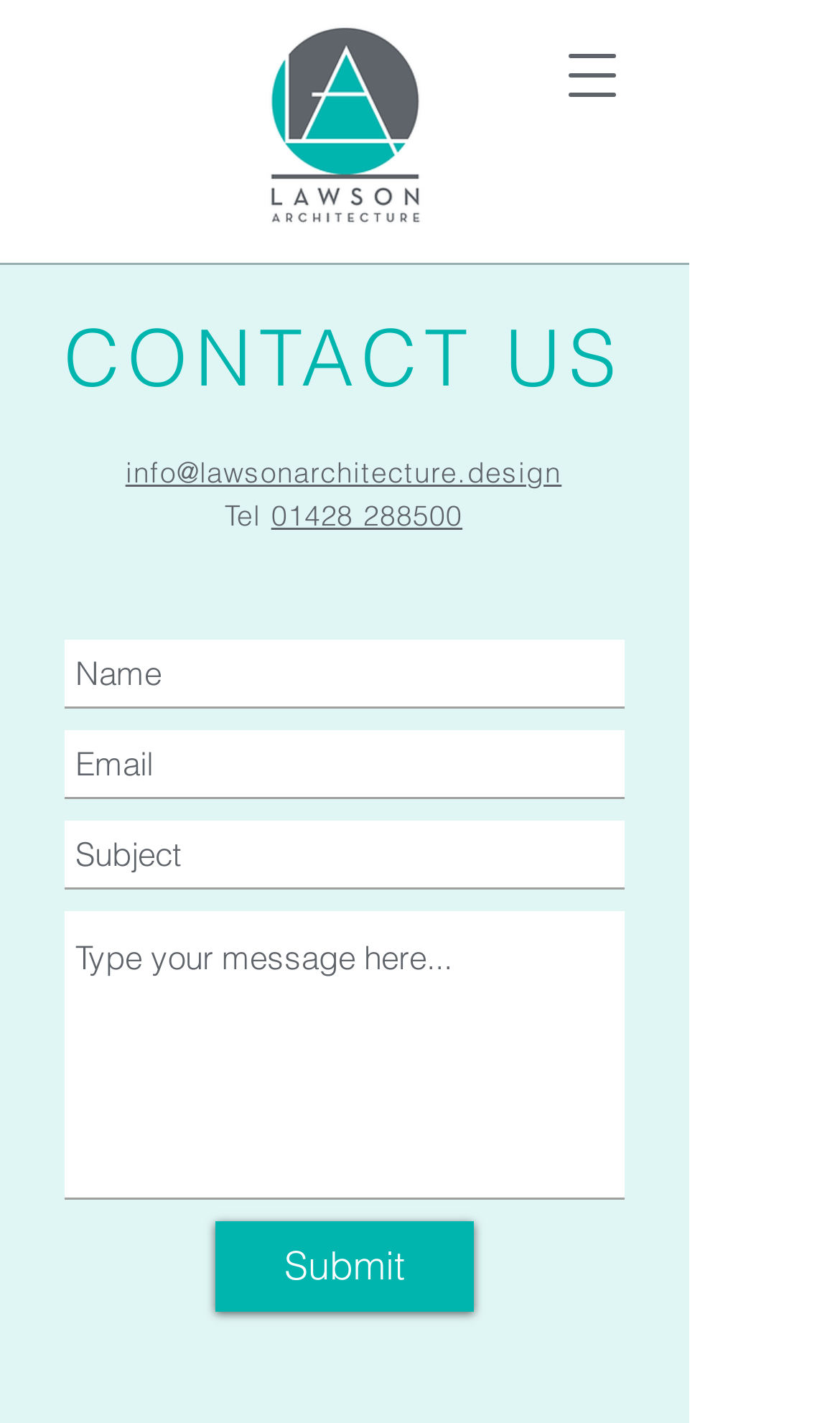Generate an in-depth caption that captures all aspects of the webpage.

The webpage is about Lawson Architecture, a company based in Liphook near Haslemere, and it appears to be a contact page. At the top left, there is a logo image, and next to it, on the top right, there is a button to open a navigation menu. 

Below the logo, there is a heading "CONTACT US" in a prominent position. Underneath the heading, there is a section with contact information, including an email address "info@lawsonarchitecture.design" and a phone number "01428 288500", which are both clickable links. The phone number is preceded by the text "Tel".

On the left side of the page, there is a form with four text input fields: "Name", "Email", "Subject", and a fourth field without a label. The "Name" and "Email" fields are required, while the "Subject" field is not. Below the form fields, there is a "Submit" button.

Overall, the webpage is designed to facilitate contact with Lawson Architecture, providing a clear and concise way to get in touch with the company.